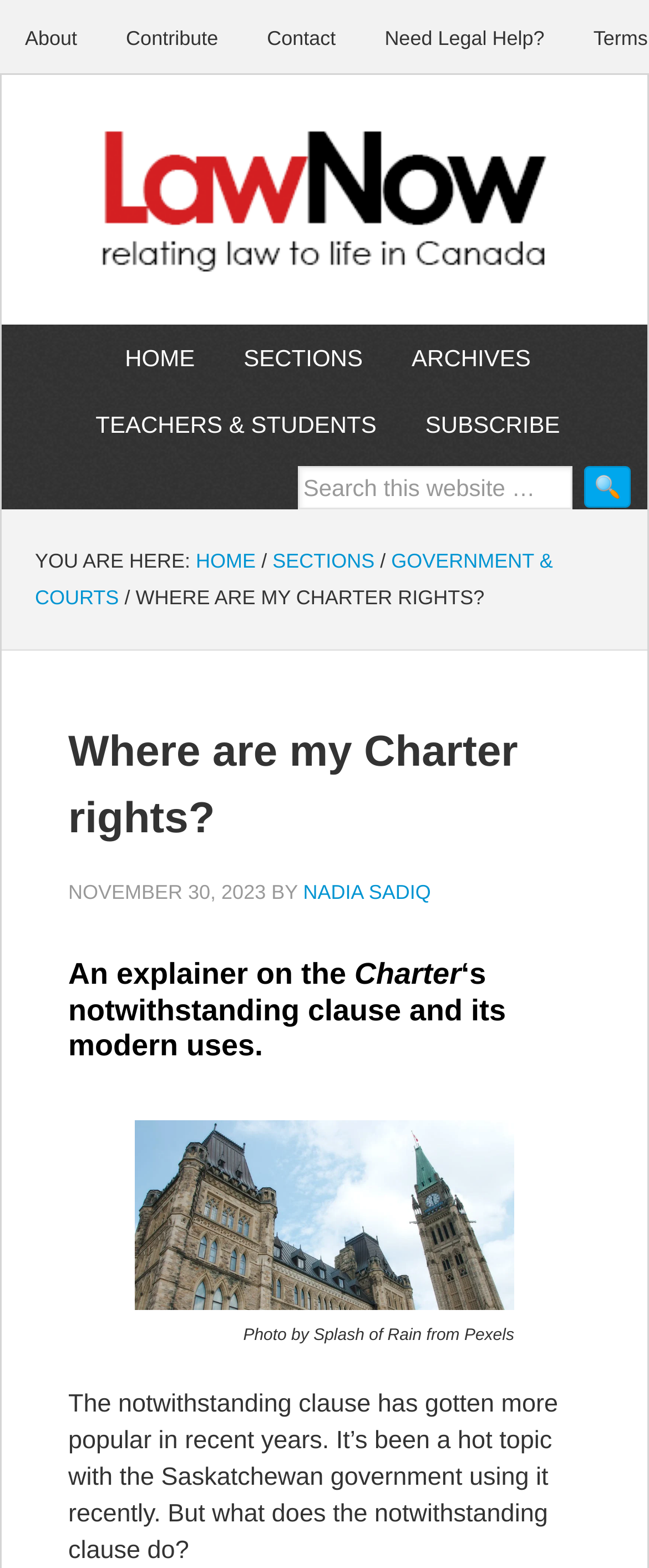Please identify the bounding box coordinates for the region that you need to click to follow this instruction: "go to the next post".

None